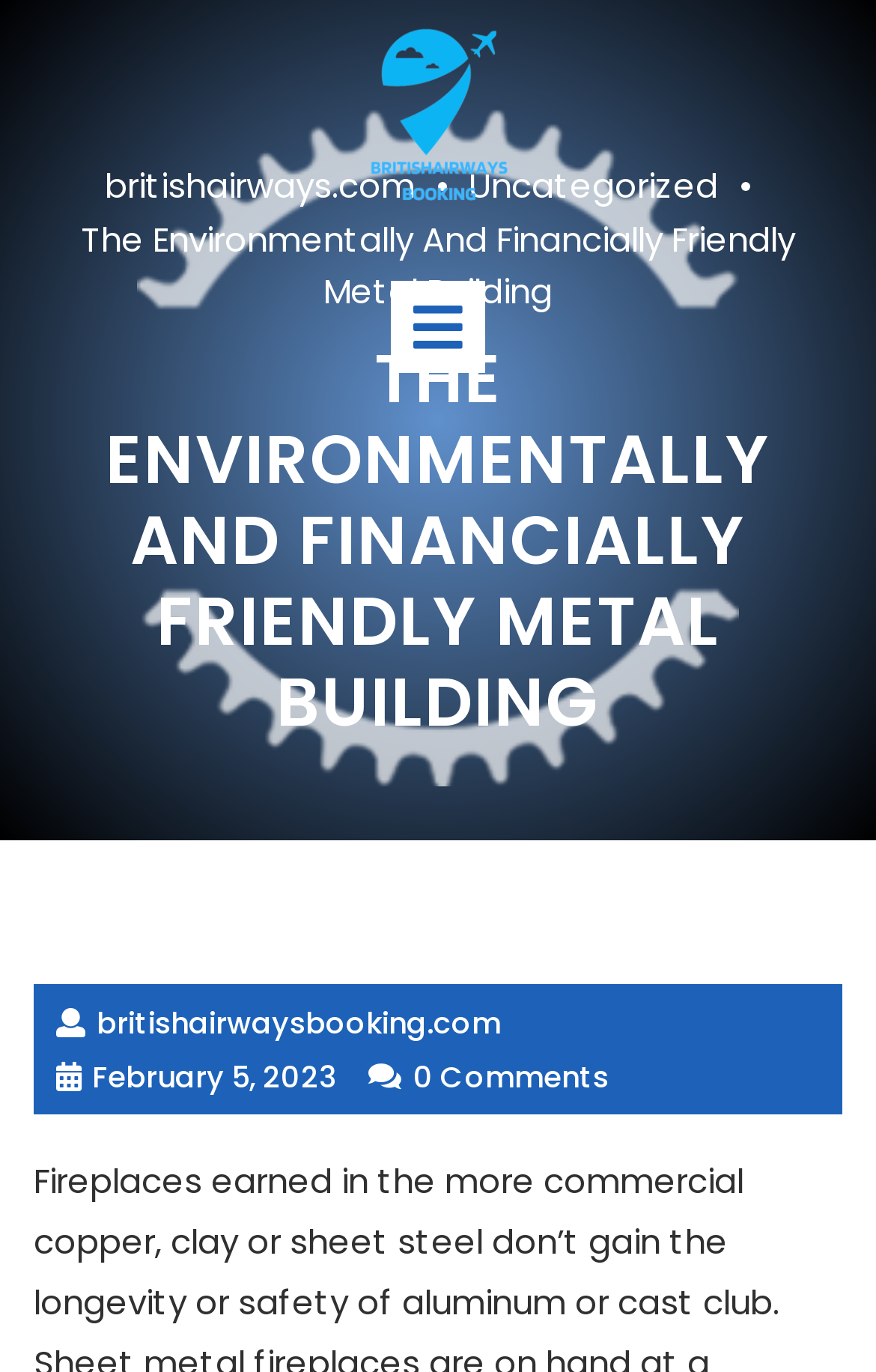Is the menu open?
Please give a detailed and elaborate answer to the question.

I found that the menu is not open by looking at the tab element with the text ' Open Menu', which has a selected attribute set to False.